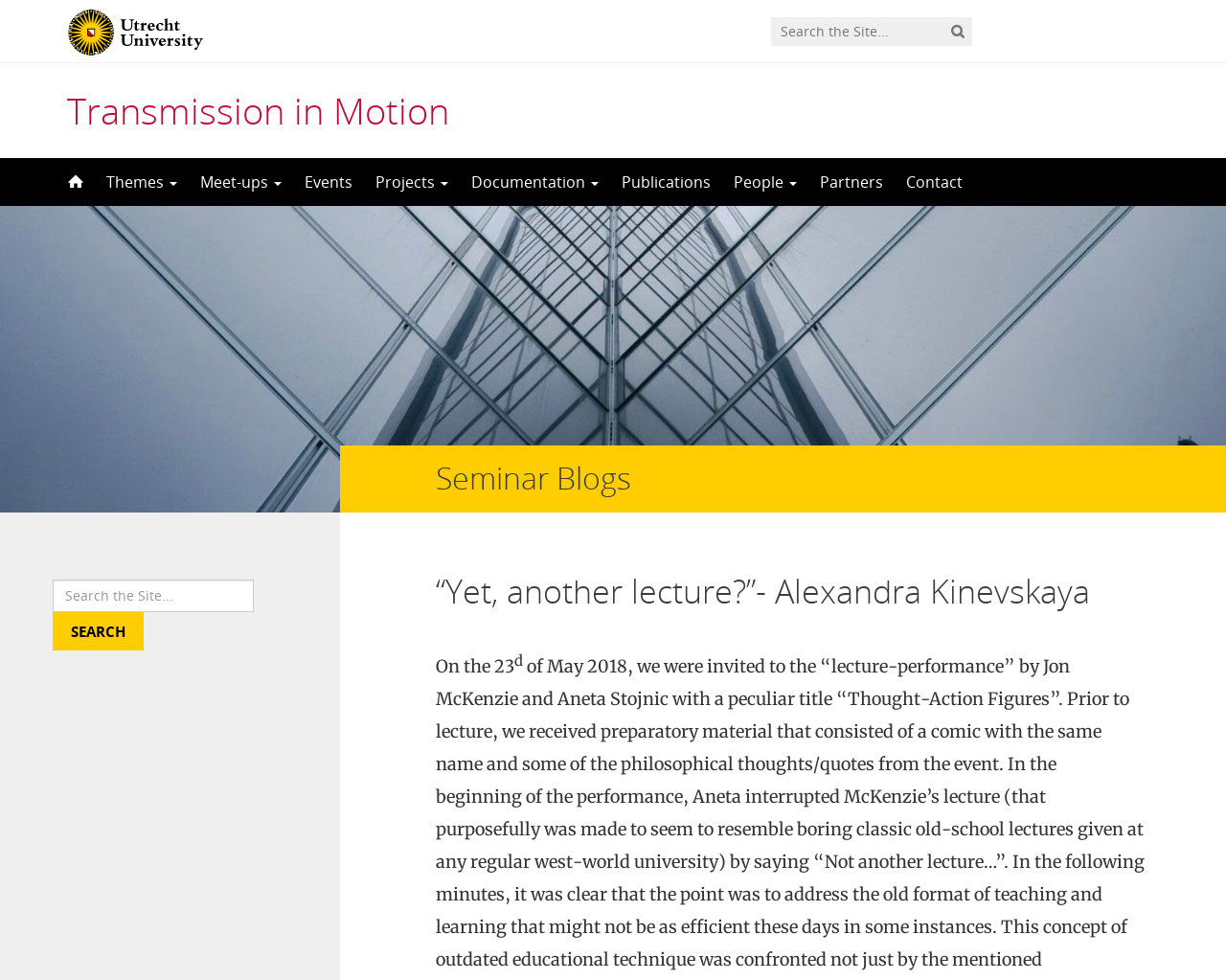Please specify the coordinates of the bounding box for the element that should be clicked to carry out this instruction: "Click the Utrecht University logo". The coordinates must be four float numbers between 0 and 1, formatted as [left, top, right, bottom].

[0.055, 0.019, 0.195, 0.043]